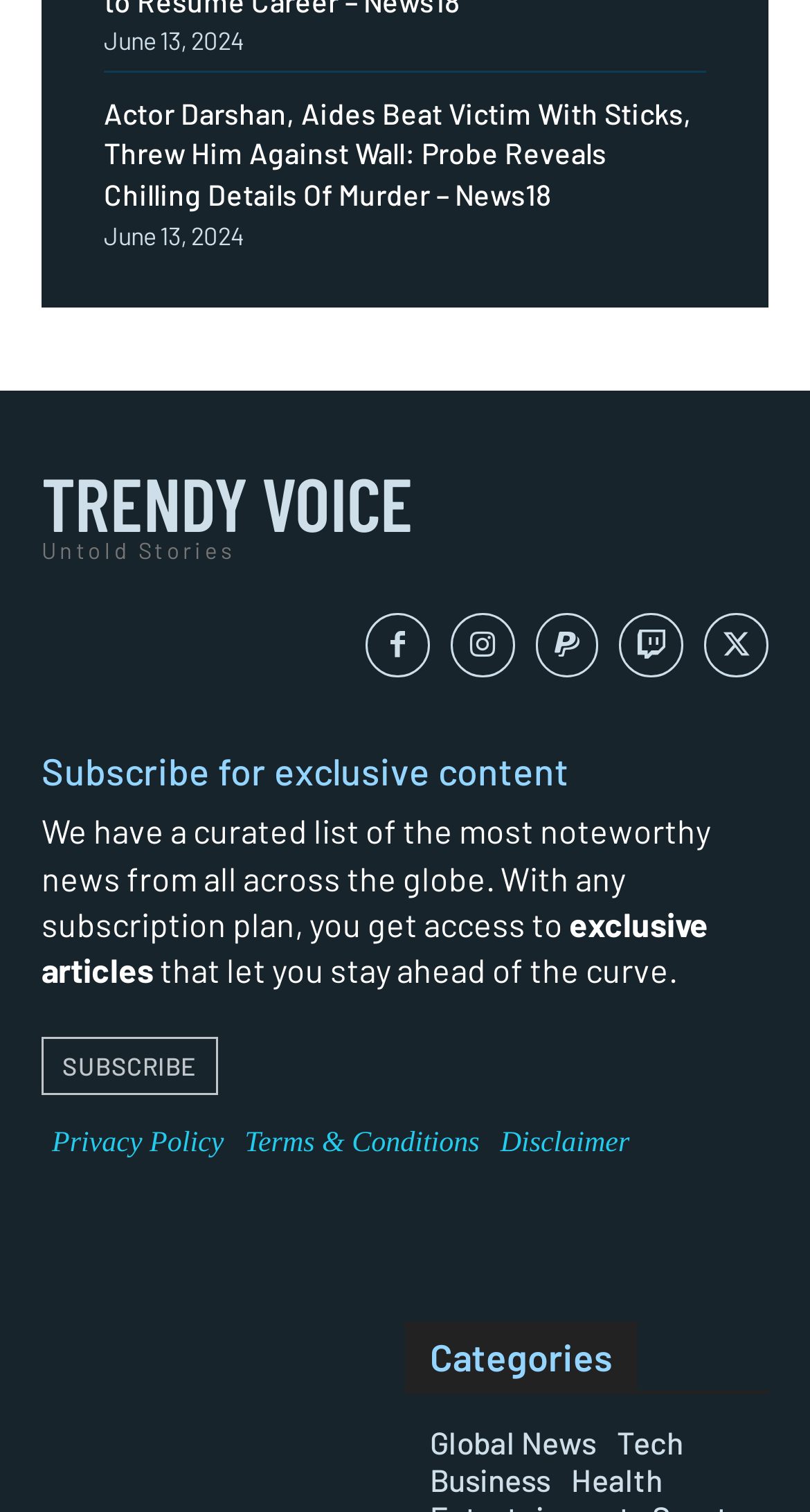Determine the bounding box coordinates of the section I need to click to execute the following instruction: "View Global News category". Provide the coordinates as four float numbers between 0 and 1, i.e., [left, top, right, bottom].

[0.531, 0.941, 0.736, 0.965]